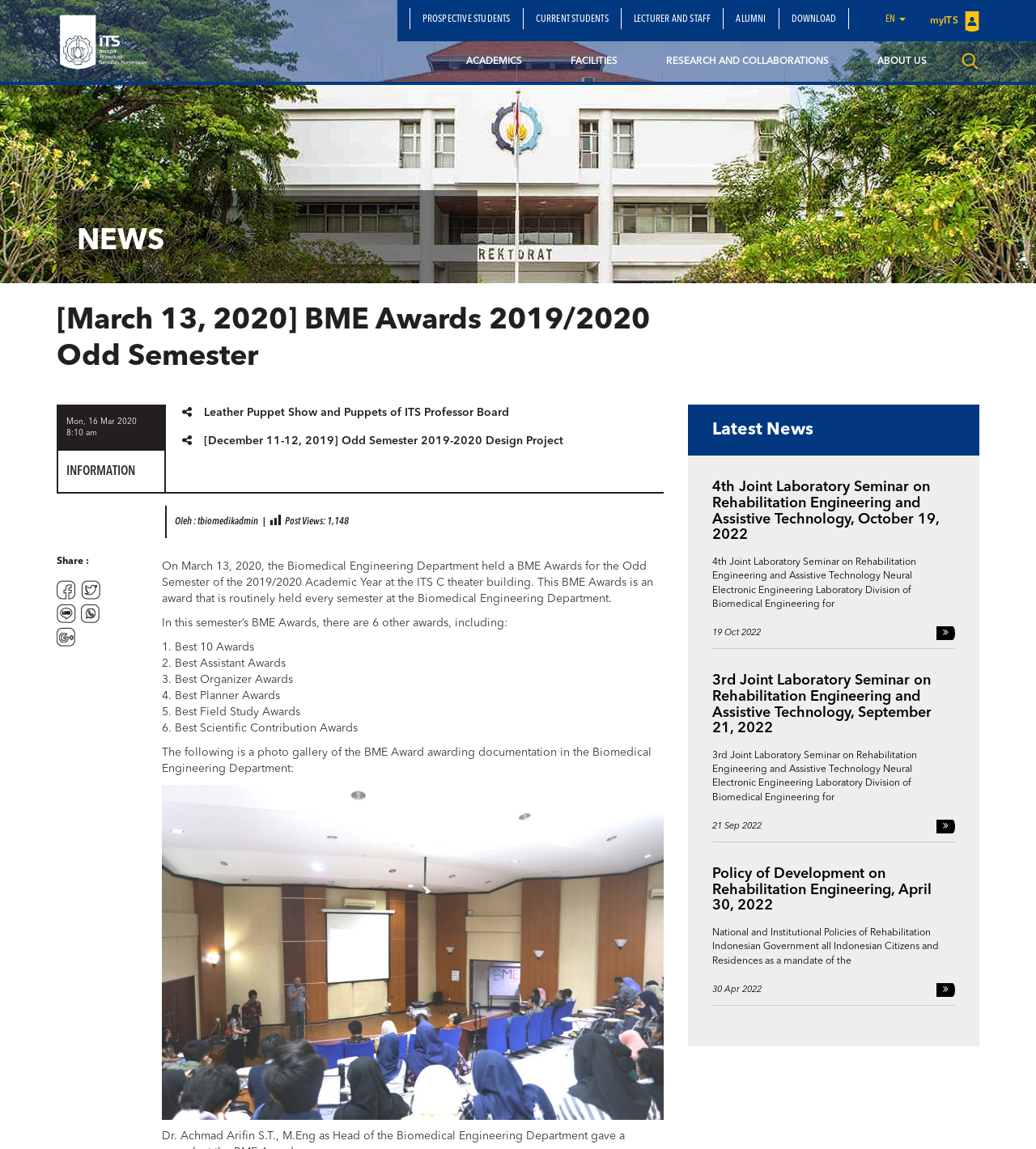What is the category of the link 'PROSPECTIVE STUDENTS'?
Using the image provided, answer with just one word or phrase.

ACADEMICS